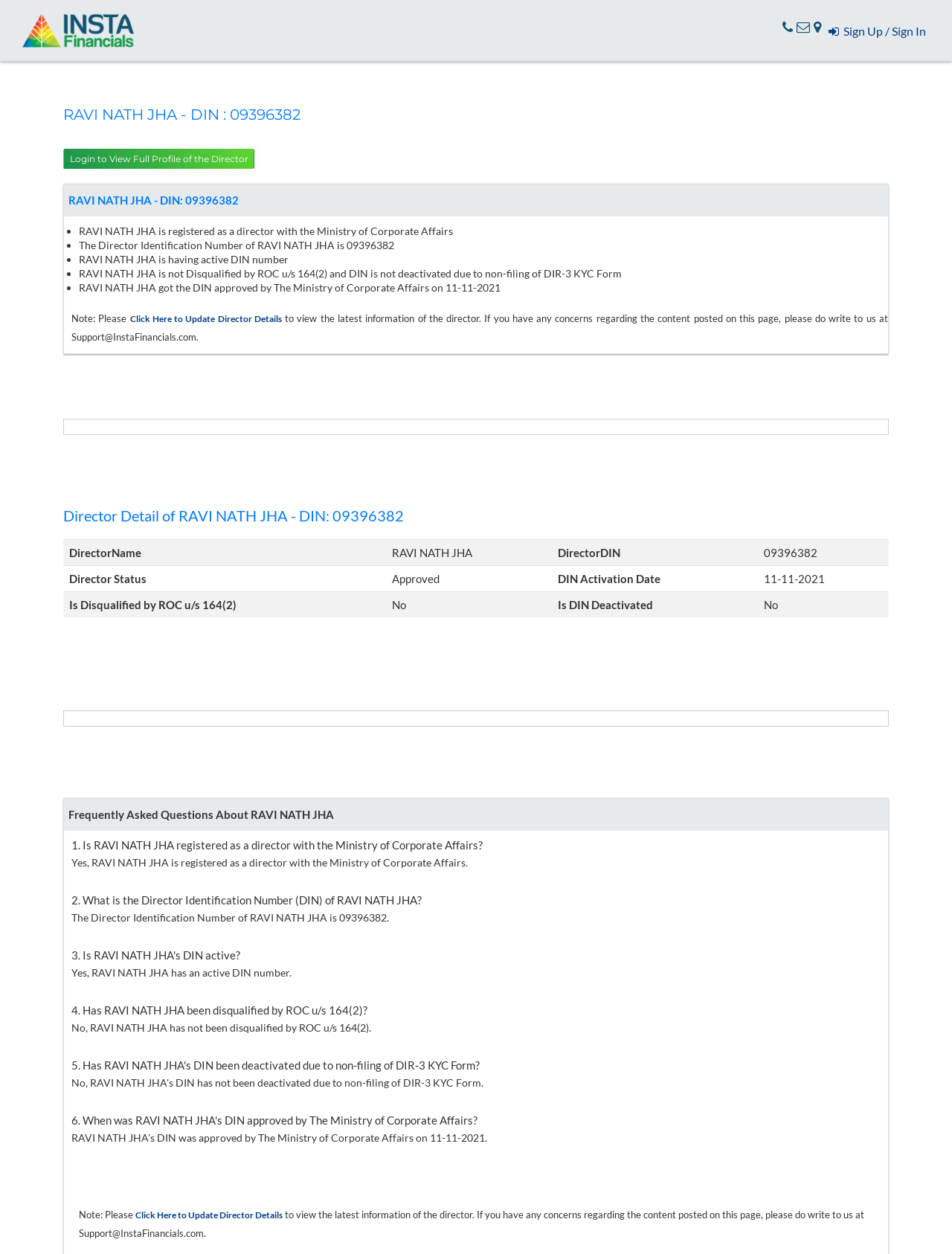Can you specify the bounding box coordinates of the area that needs to be clicked to fulfill the following instruction: "View the full profile of the director"?

[0.066, 0.119, 0.267, 0.135]